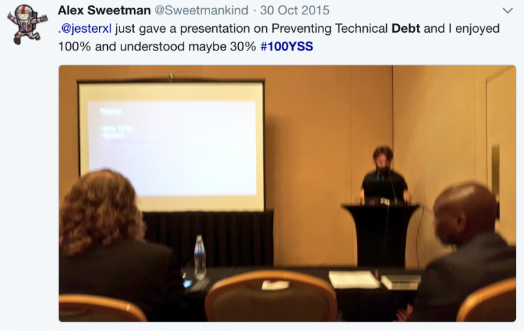What is the atmosphere of the setting?
Based on the screenshot, give a detailed explanation to answer the question.

The atmosphere of the setting is a blend of enthusiasm and curiosity, which is evident from the engagement of the attendees in the foreground and the overall tone of the professional environment.